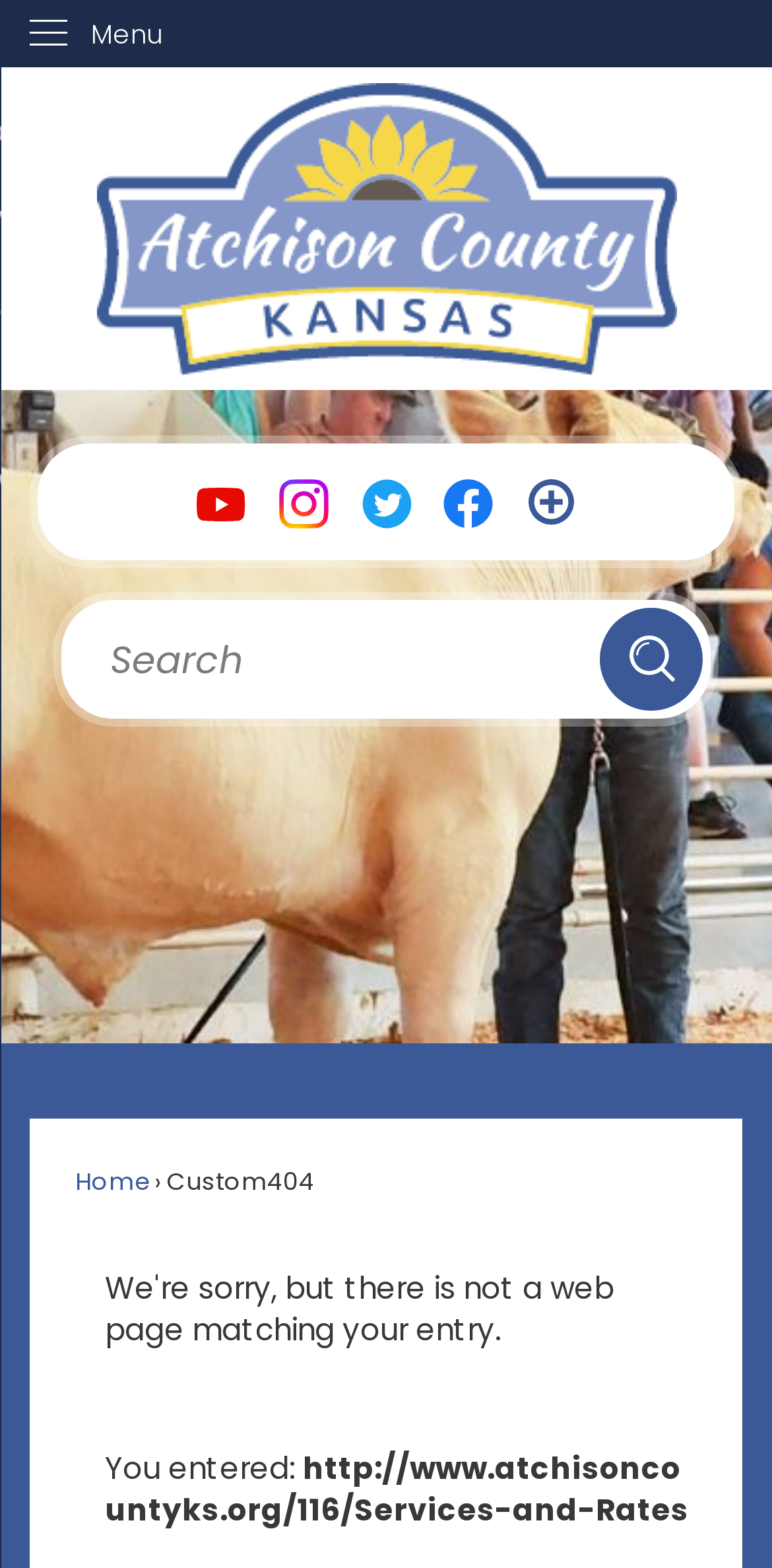With reference to the screenshot, provide a detailed response to the question below:
What is the purpose of the search bar?

The search bar is located in the top right corner of the webpage, and it has a textbox and a search button. This suggests that the search bar is intended for users to search for specific content within the website.